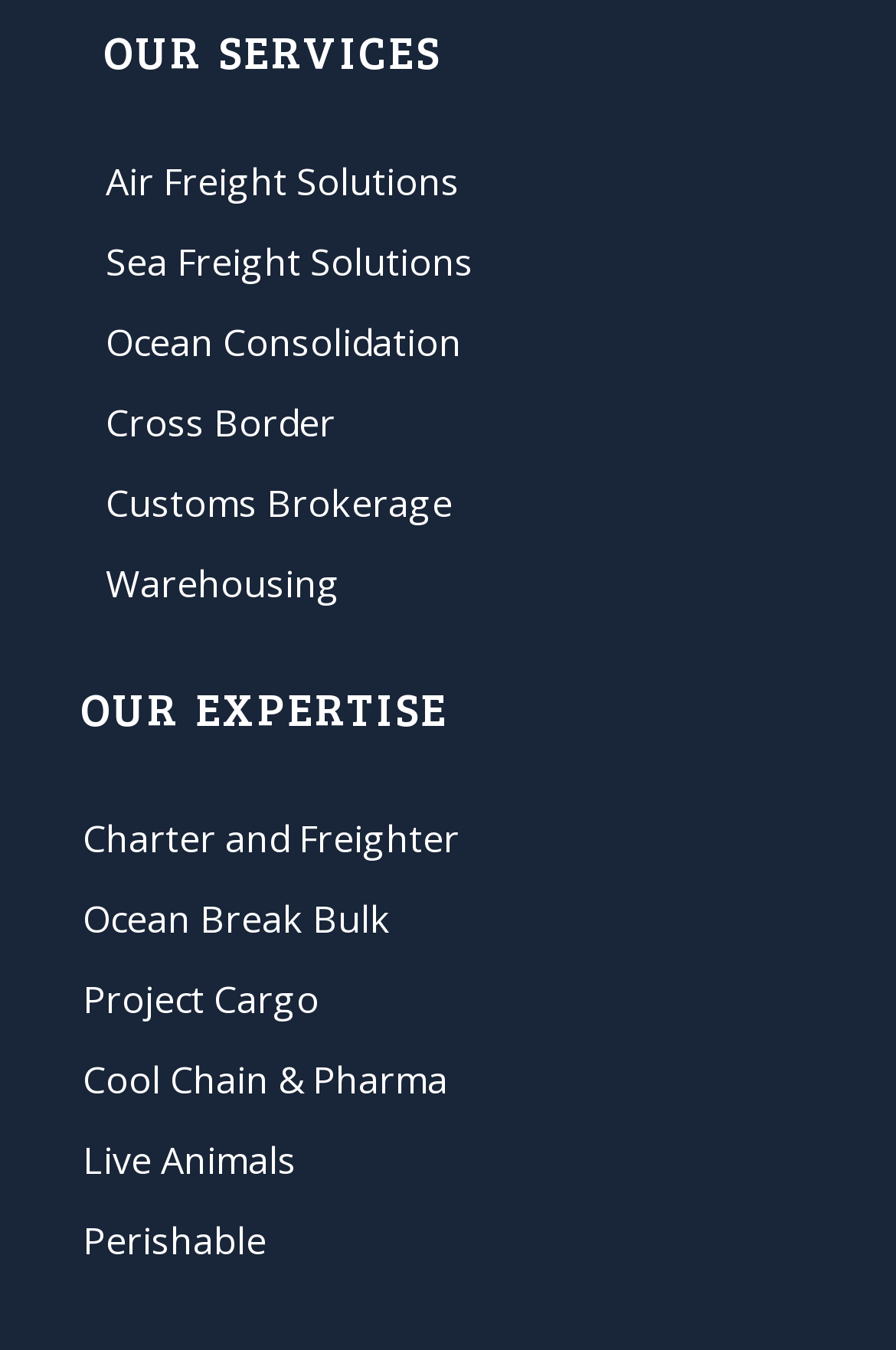Based on the image, provide a detailed response to the question:
How many types of freight solutions are listed?

Under the 'OUR SERVICES' section, there are six links listed: 'Air Freight Solutions', 'Sea Freight Solutions', 'Ocean Consolidation', 'Cross Border', 'Customs Brokerage', and 'Warehousing', which are the types of freight solutions.